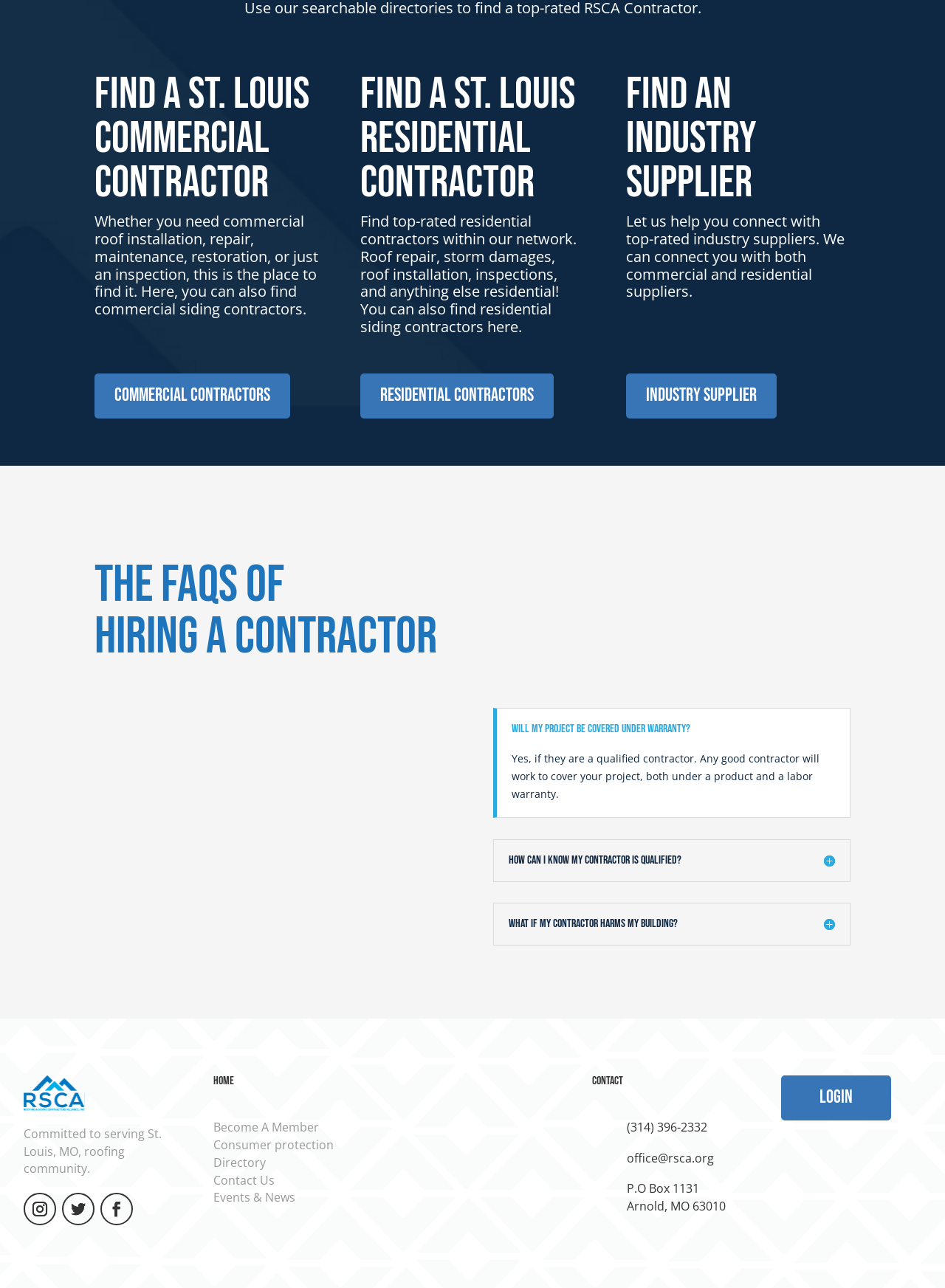Could you indicate the bounding box coordinates of the region to click in order to complete this instruction: "Check FAQs of hiring a contractor".

[0.1, 0.434, 0.9, 0.52]